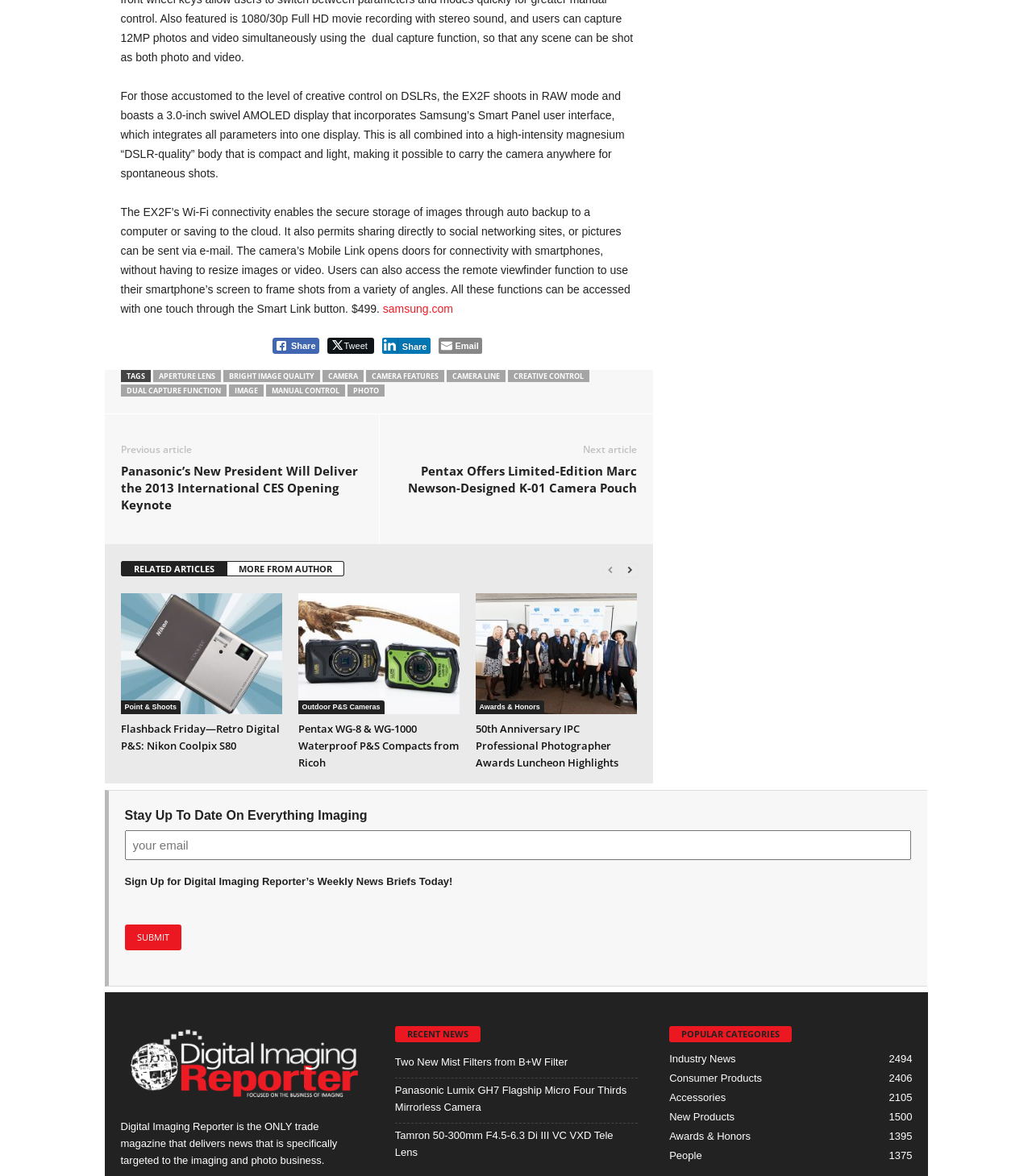Please locate the clickable area by providing the bounding box coordinates to follow this instruction: "Visit Samsung website".

[0.371, 0.257, 0.439, 0.268]